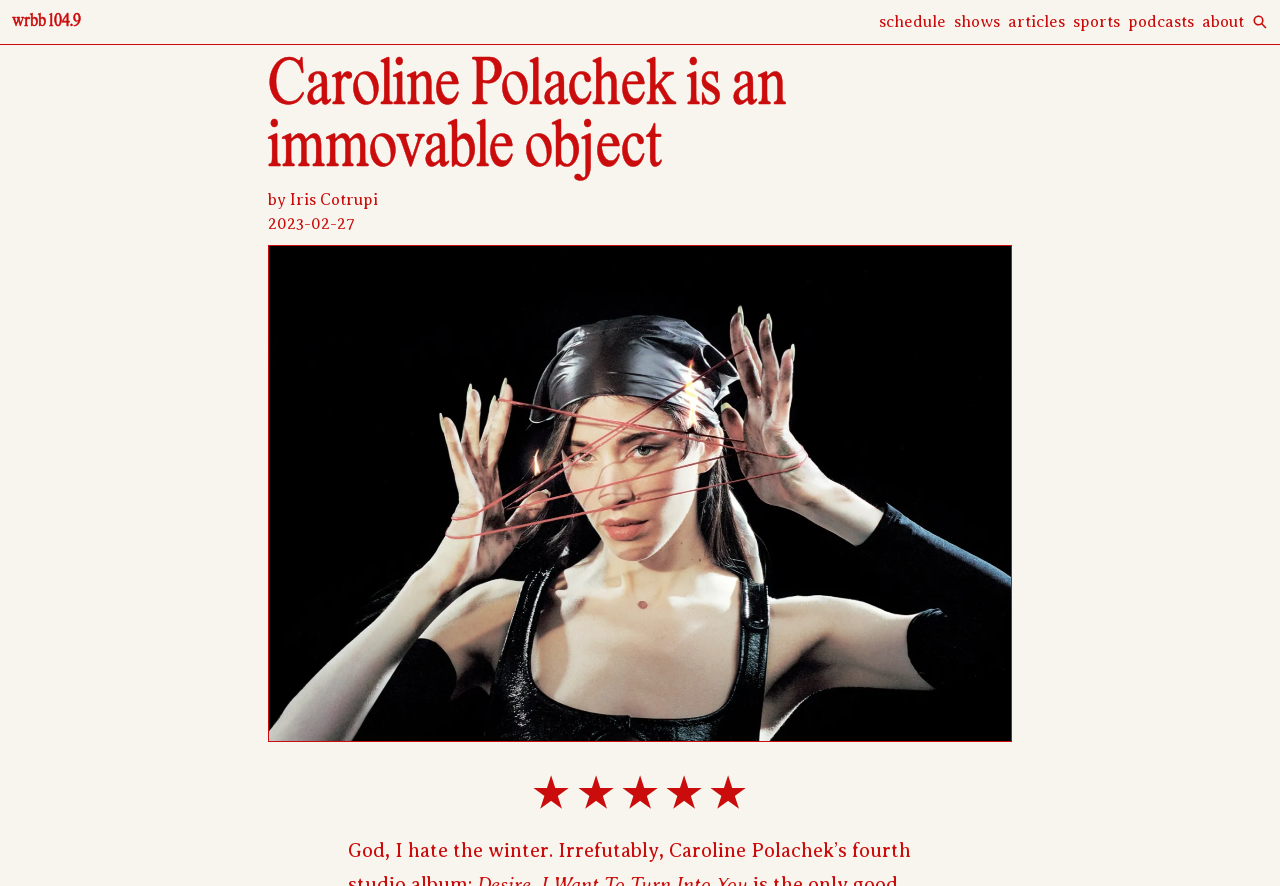Answer in one word or a short phrase: 
How many social media icons are at the bottom of the page?

5